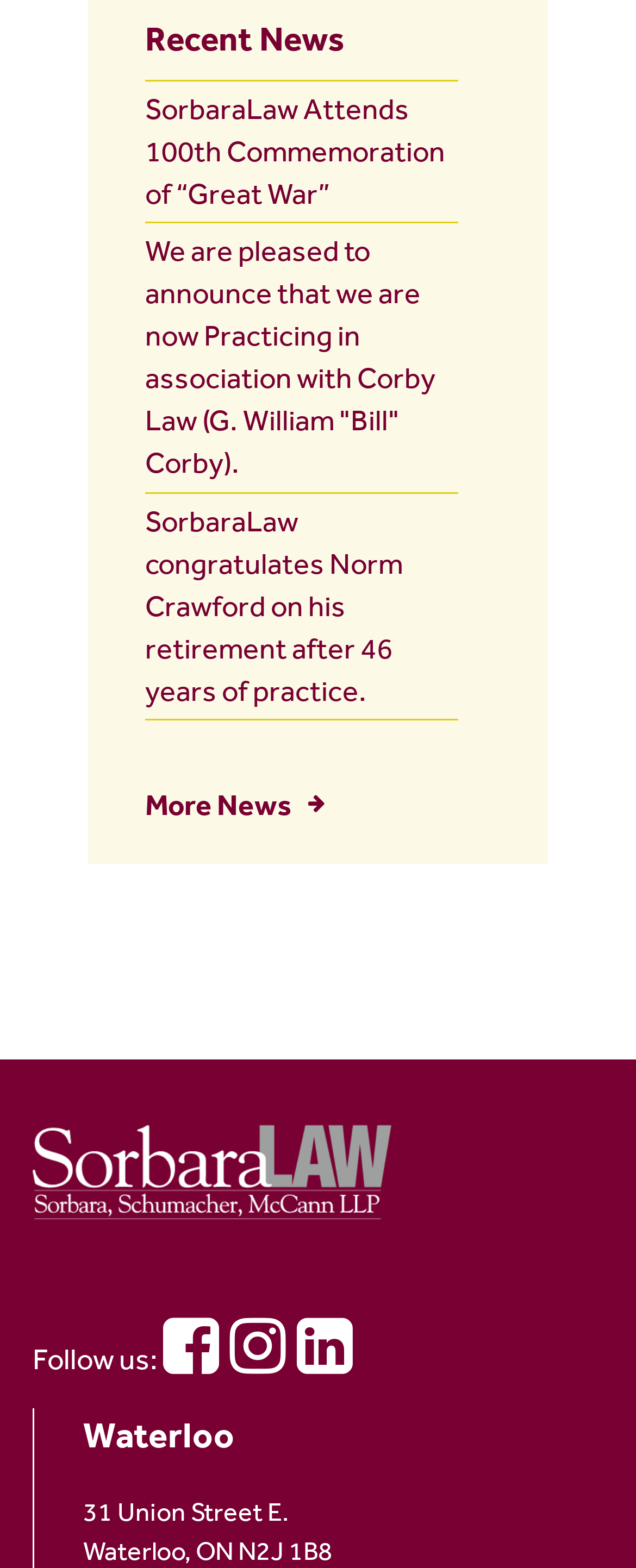Answer with a single word or phrase: 
How many social media links are there in the footer?

3